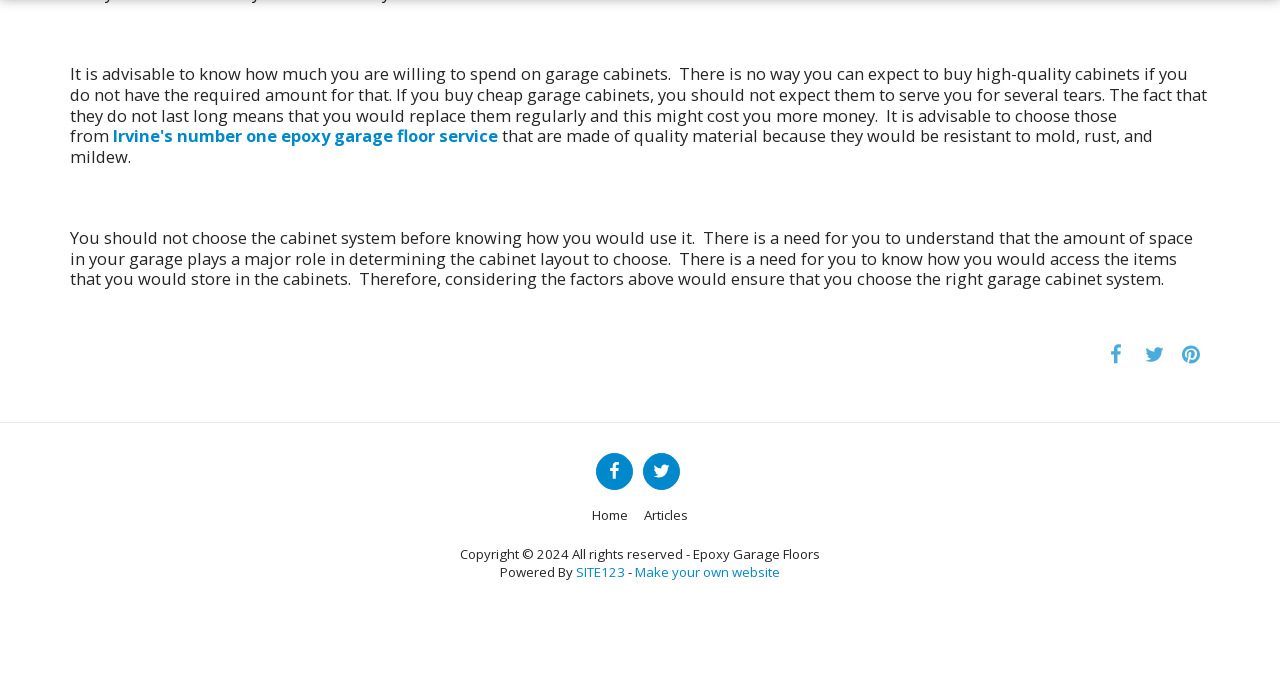Provide the bounding box coordinates for the UI element that is described by this text: "title="Pin it"". The coordinates should be in the form of four float numbers between 0 and 1: [left, top, right, bottom].

[0.916, 0.494, 0.945, 0.543]